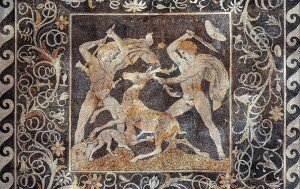Use a single word or phrase to answer the question: When did the Lamian War end?

August 7, 322 BC